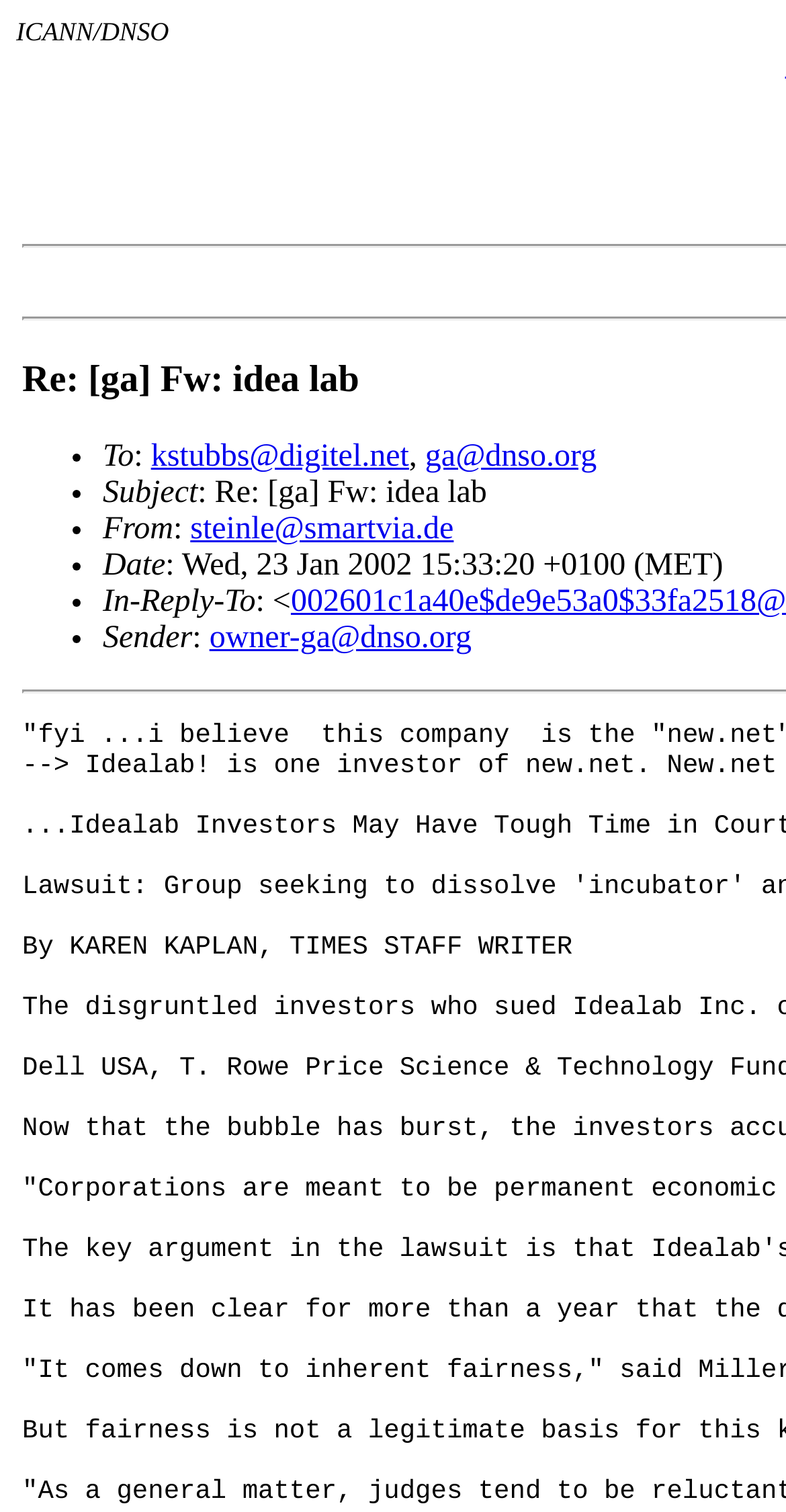What is the date of the email?
Please provide a detailed and thorough answer to the question.

According to the webpage content, the date of the email is mentioned as 'Wed, 23 Jan 2002 15:33:20 +0100 (MET)'.